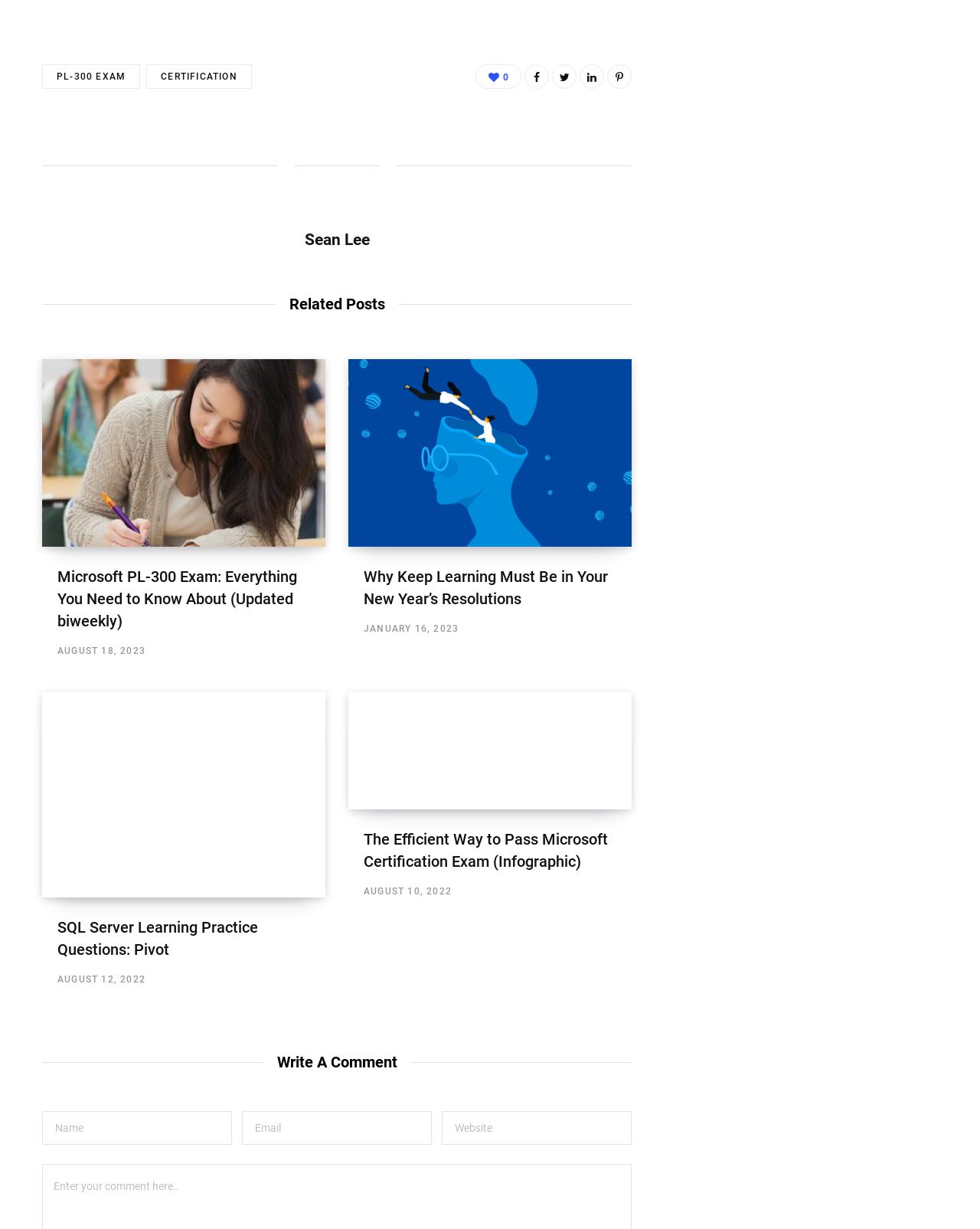Specify the bounding box coordinates of the element's area that should be clicked to execute the given instruction: "Click on the Keep Learning link". The coordinates should be four float numbers between 0 and 1, i.e., [left, top, right, bottom].

[0.355, 0.292, 0.645, 0.445]